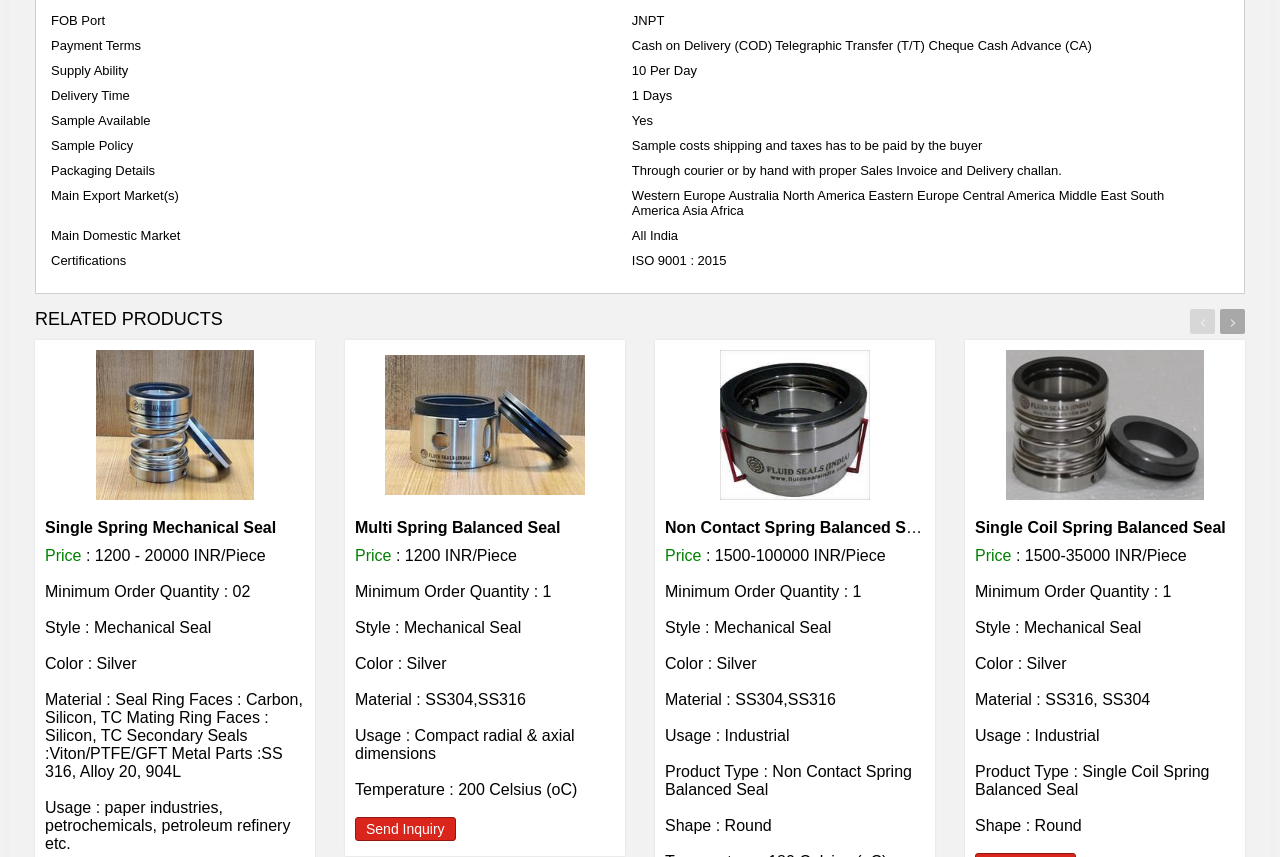Locate the coordinates of the bounding box for the clickable region that fulfills this instruction: "Click on the 'Single Spring Mechanical Seal' link".

[0.035, 0.408, 0.238, 0.583]